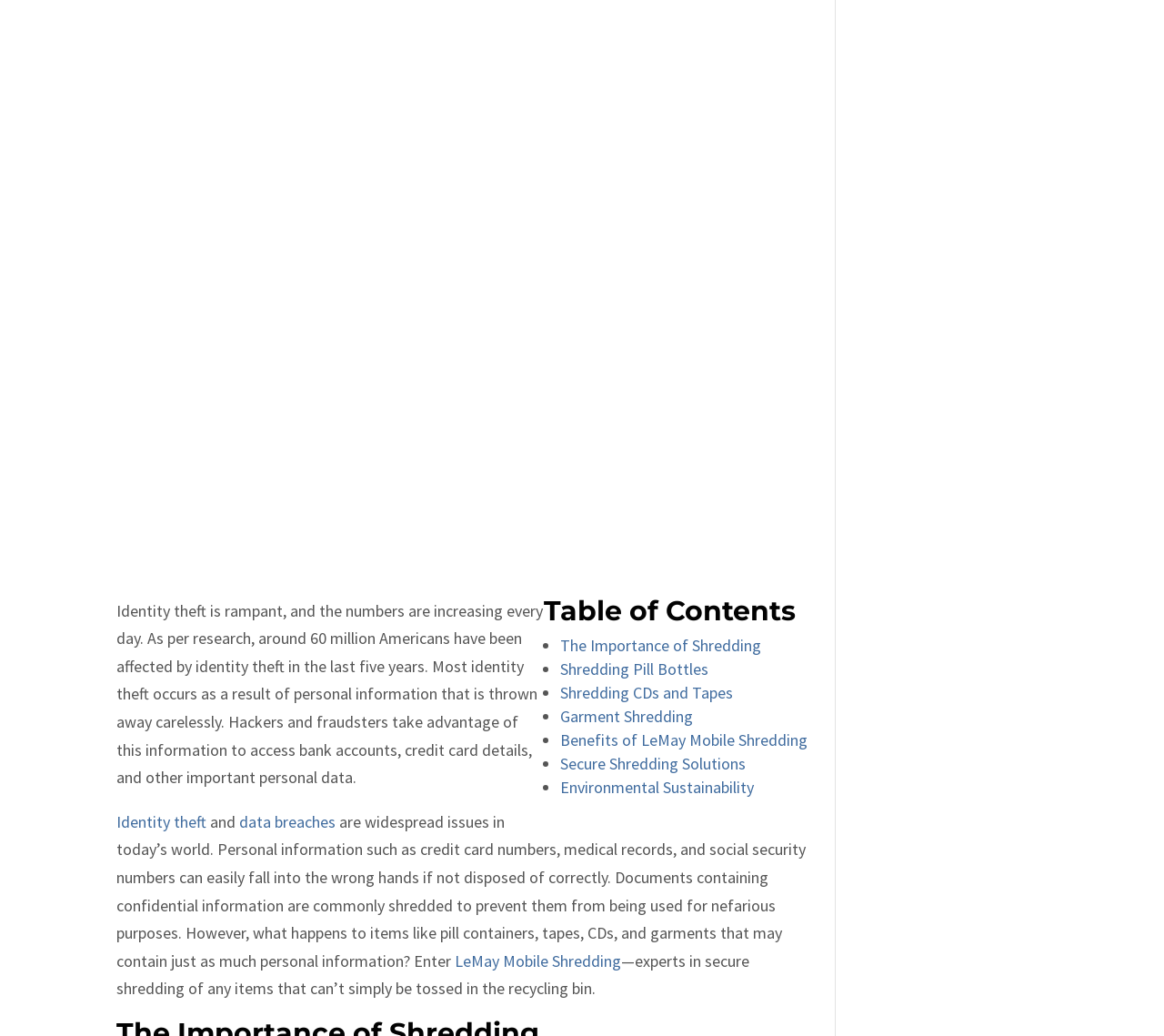What is the main topic of the webpage?
Give a one-word or short-phrase answer derived from the screenshot.

Shredding